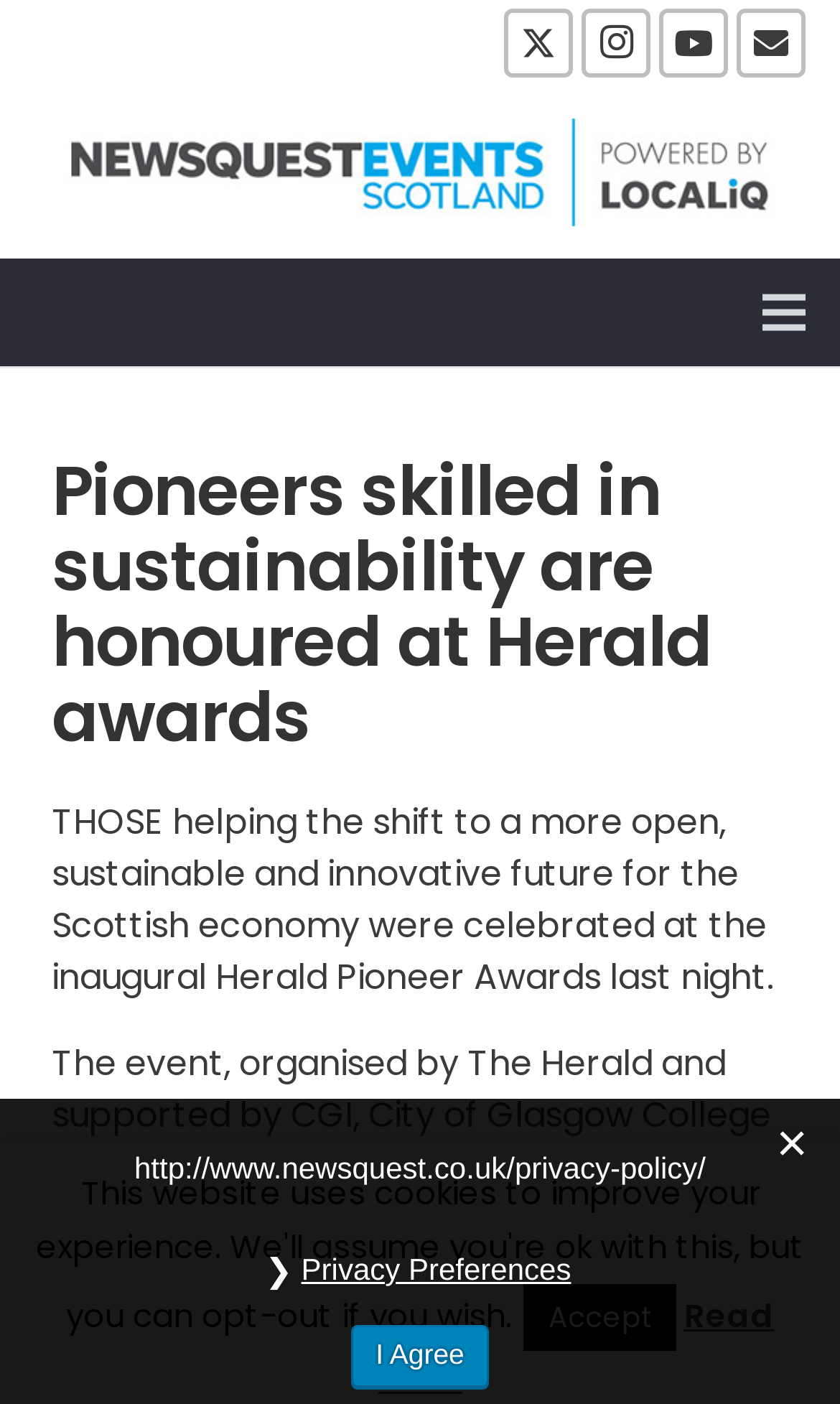Identify the bounding box for the described UI element: "aria-label="Menu"".

[0.875, 0.184, 0.992, 0.261]